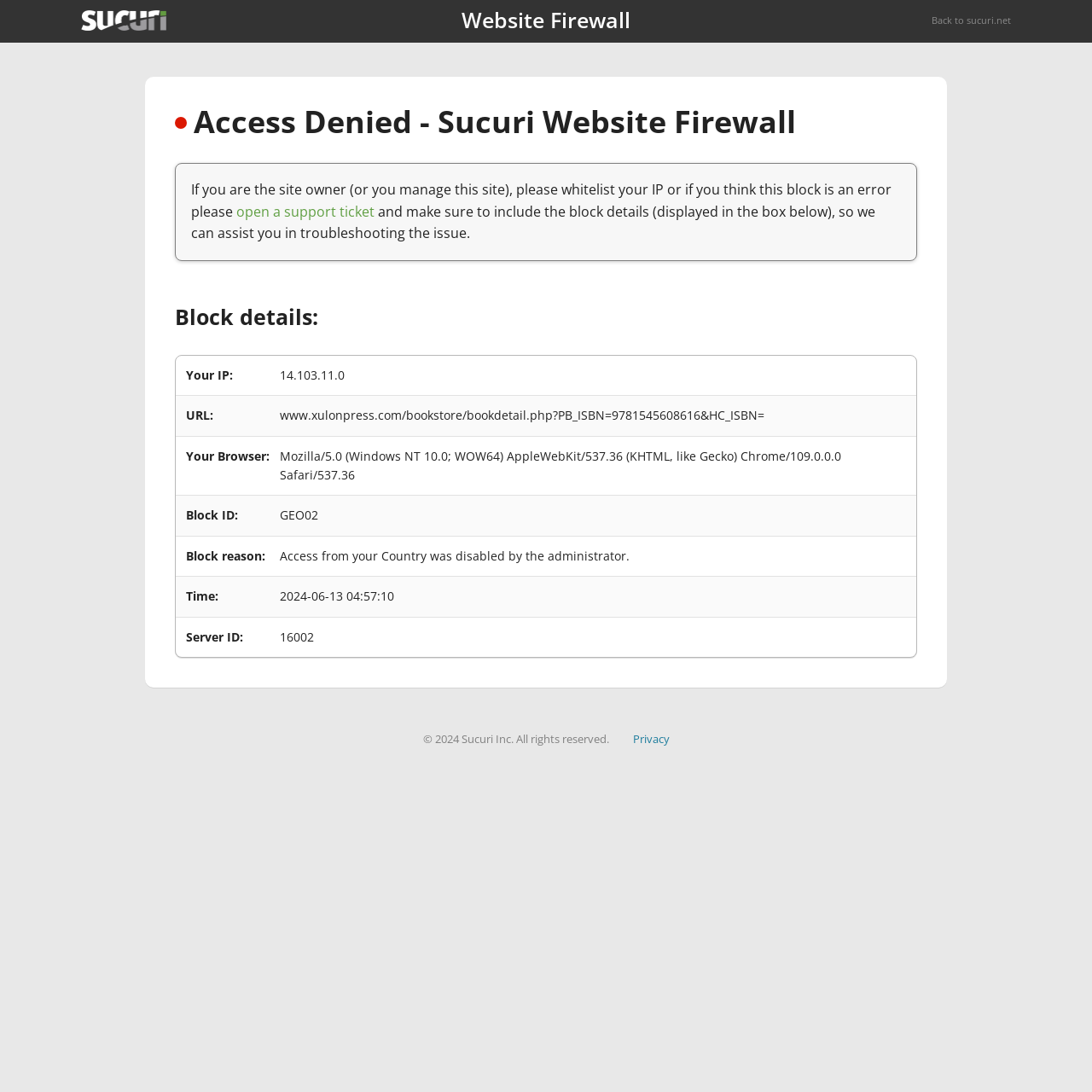Generate a comprehensive description of the webpage content.

The webpage is a firewall access denied page from Sucuri Website Firewall. At the top, there is a header section with a link to the Sucuri website and a title "Website Firewall". Below the header, there is a main content area with a heading "Access Denied - Sucuri Website Firewall". 

The main content area is divided into two sections. The first section provides a message to the site owner or manager, explaining that their IP has been blocked and instructing them to whitelist their IP or open a support ticket to resolve the issue. This section also includes a link to open a support ticket.

The second section, labeled "Block details:", displays a table with information about the block. The table has five rows, each containing two columns. The columns display the block details, including the user's IP, URL, browser, block ID, block reason, time, and server ID. 

At the bottom of the page, there is a footer section with a copyright notice "© 2024 Sucuri Inc. All rights reserved." and a link to the "Privacy" page.